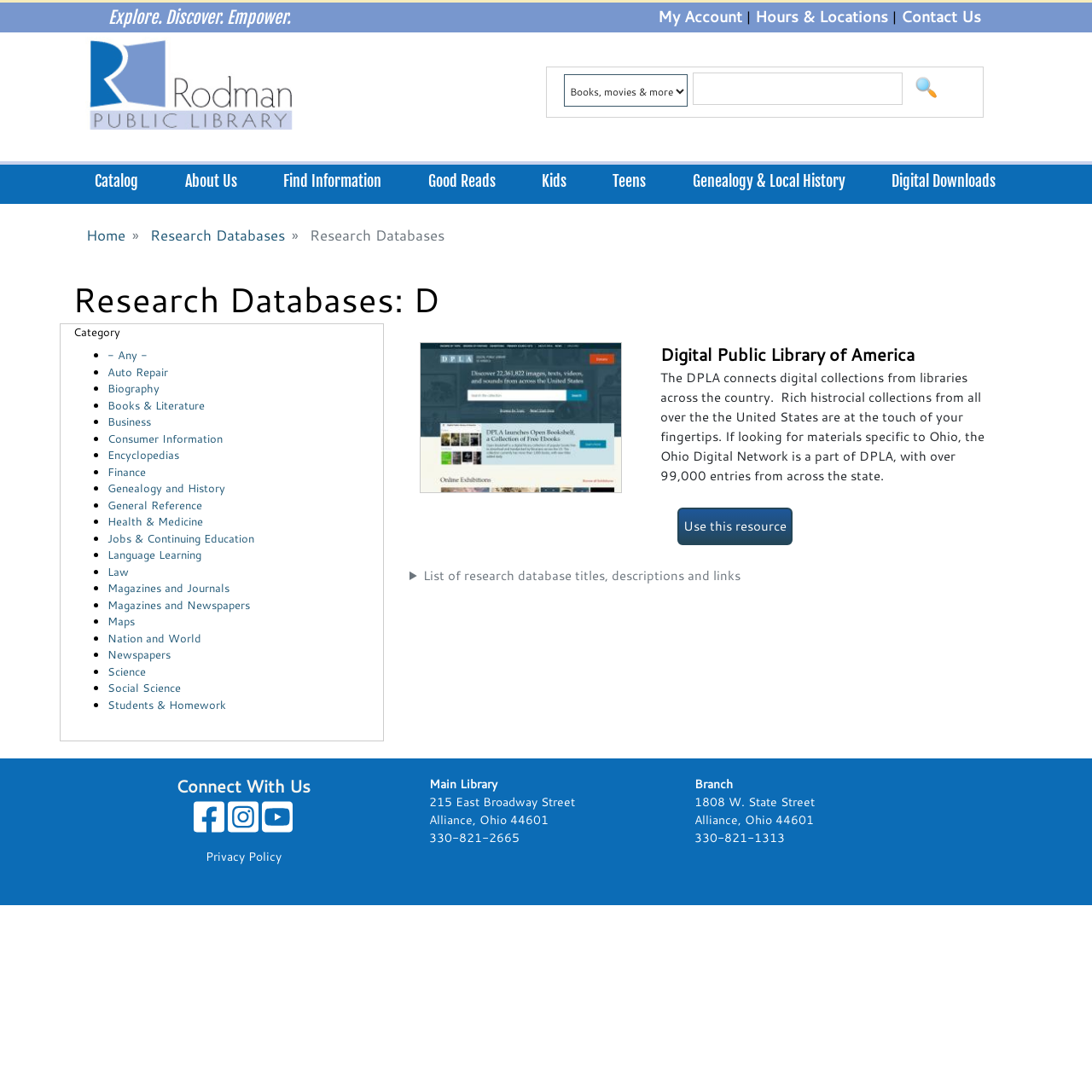Find and specify the bounding box coordinates that correspond to the clickable region for the instruction: "View research databases".

[0.138, 0.206, 0.261, 0.224]